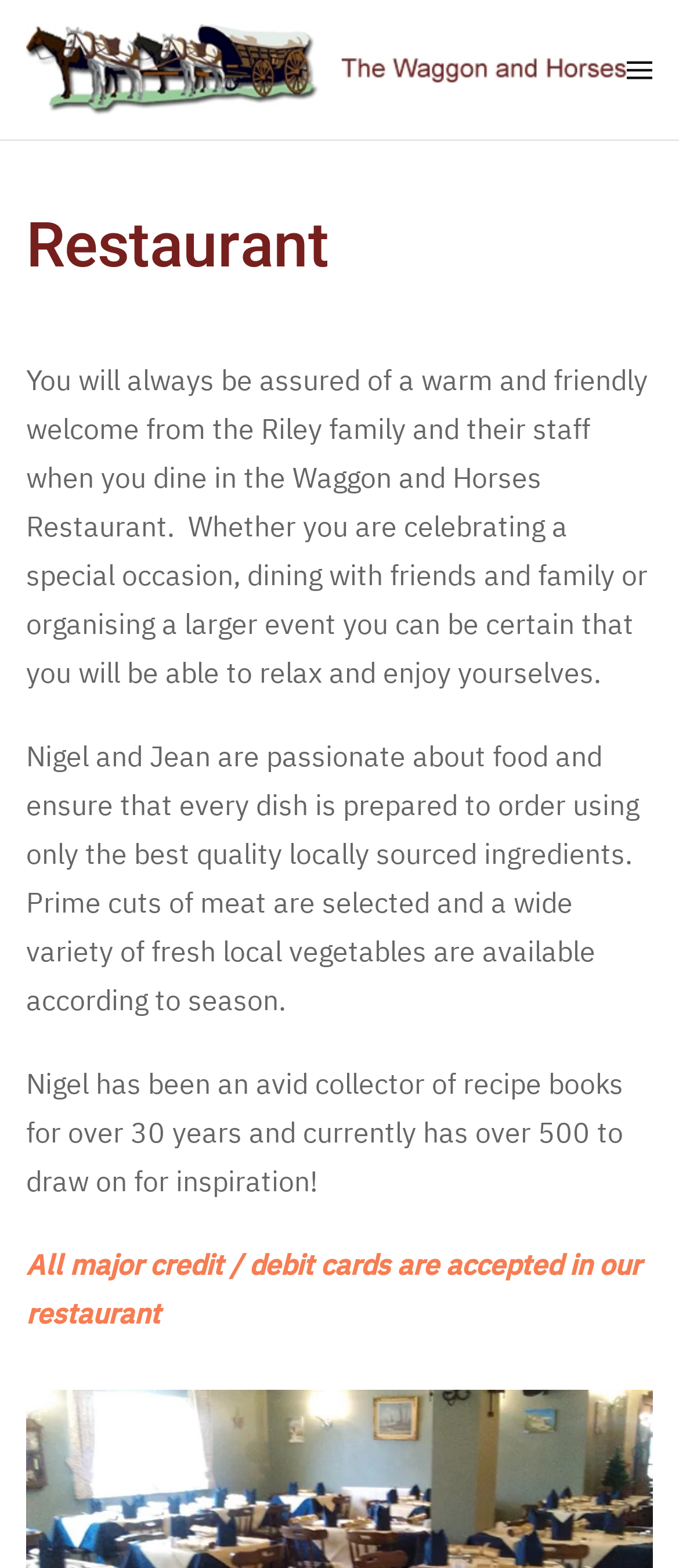Find the bounding box of the UI element described as: "Skip to main content". The bounding box coordinates should be given as four float values between 0 and 1, i.e., [left, top, right, bottom].

[0.115, 0.052, 0.497, 0.074]